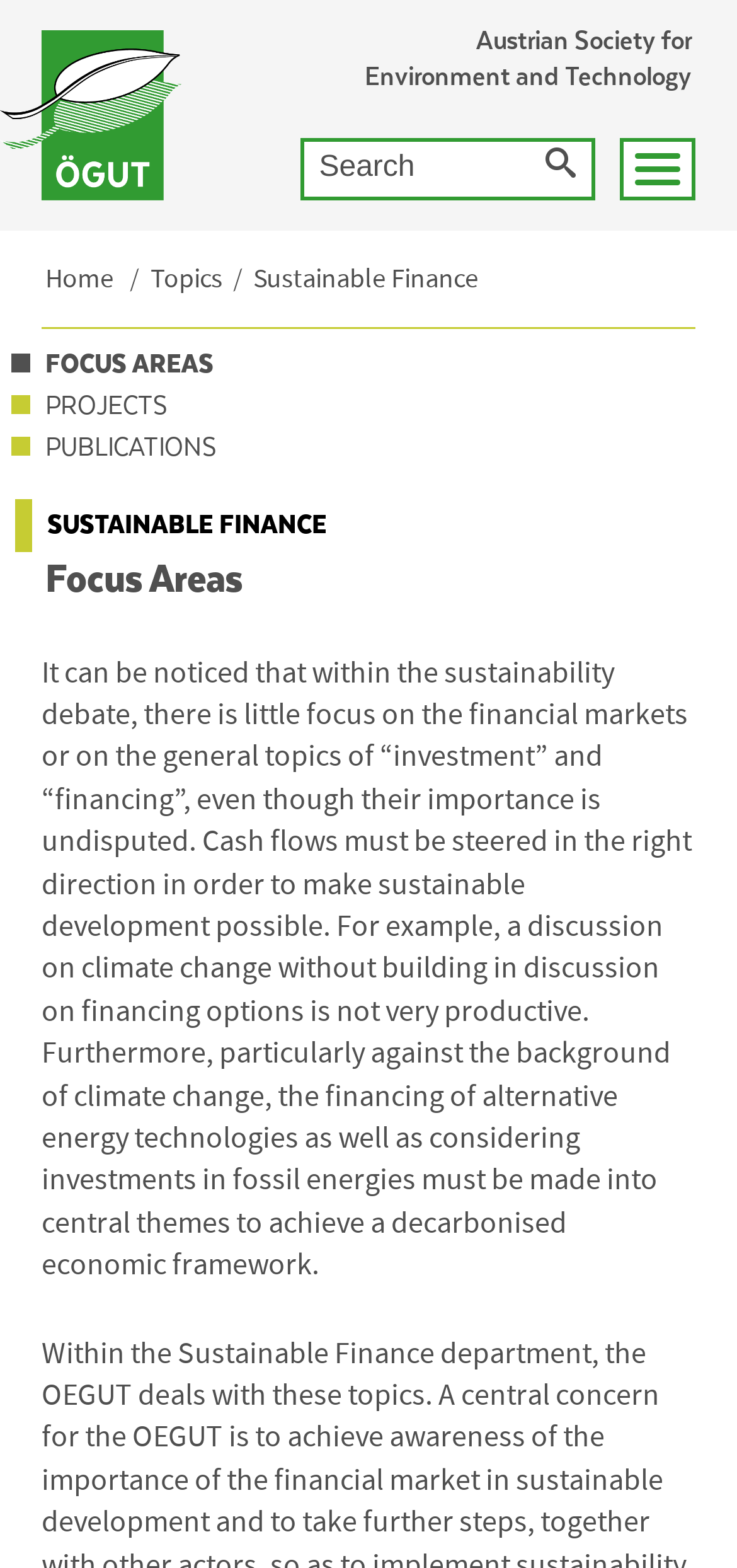Answer succinctly with a single word or phrase:
What is the focus of the 'Focus Areas' section?

Sustainable development